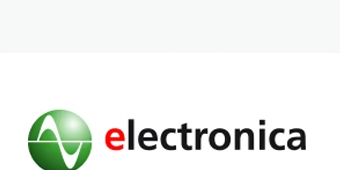Construct a detailed narrative about the image.

The image features the logo of "electronica," a prominent international trade show focused on electronics. The logo consists of a stylized green wave graphic, symbolizing technology and innovation, alongside the word "electronica" in bold black font, with the initial letter "e" highlighted in red. This branding embodies the event's emphasis on connecting diverse aspects of electronics and showcases its role as a significant marketplace for industry professionals. The event is scheduled to take place from November 13 to 16, 2018, in Munich, Germany, where CETECOM will exhibit its testing and certification services, particularly in wireless technologies.